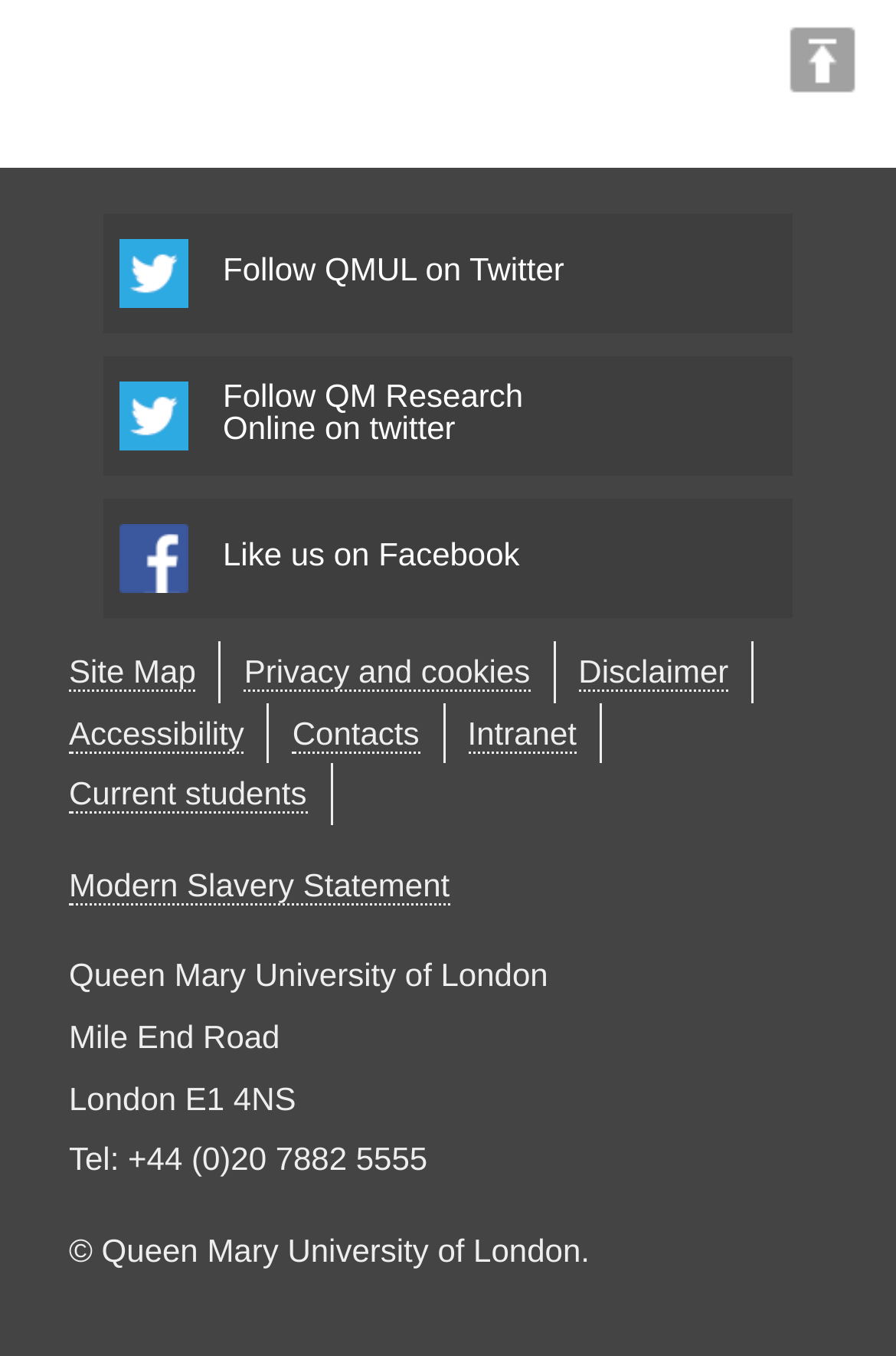What is the university's phone number?
Please provide a comprehensive answer based on the details in the screenshot.

I found the phone number of the university by looking at the StaticText element that says 'Tel: +44 (0)20 7882 5555'.